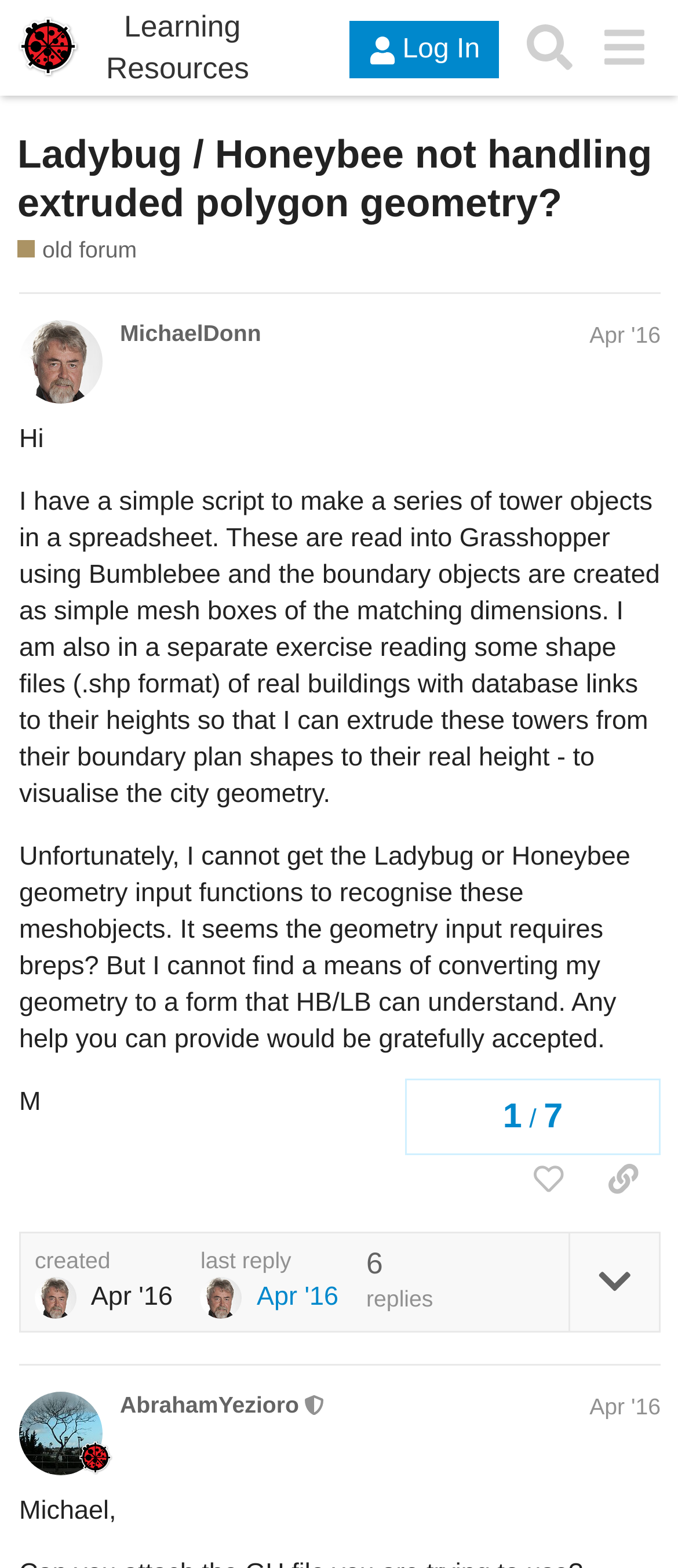How many replies are there to this post?
Please answer the question with as much detail as possible using the screenshot.

I determined the number of replies by looking at the static text element 'replies' which is a child of the region element 'post #1 by @MichaelDonn'. This static text element is likely to indicate the number of replies, and it shows that there is 1 reply to this post.